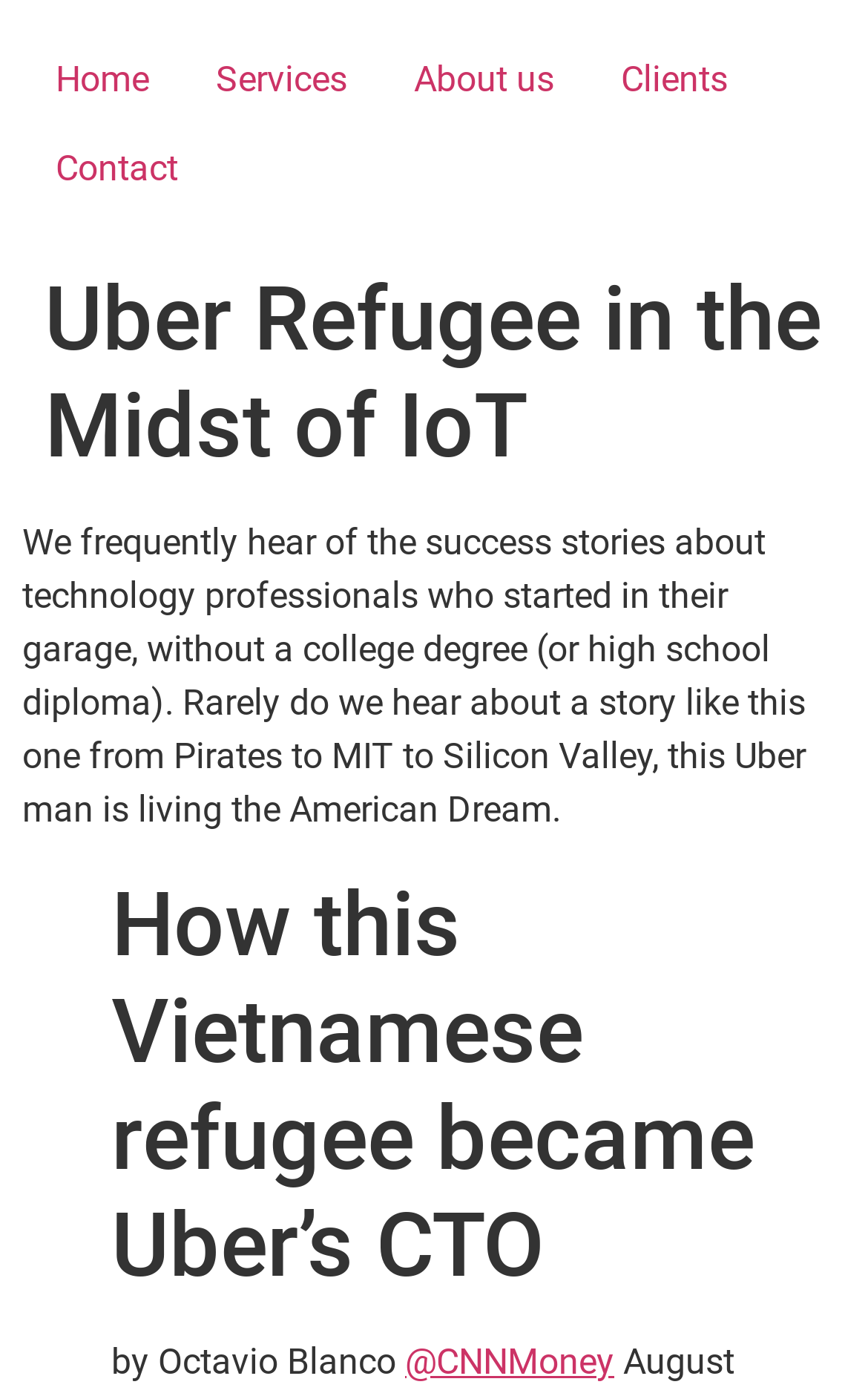Using the provided element description, identify the bounding box coordinates as (top-left x, top-left y, bottom-right x, bottom-right y). Ensure all values are between 0 and 1. Description: Projects

None